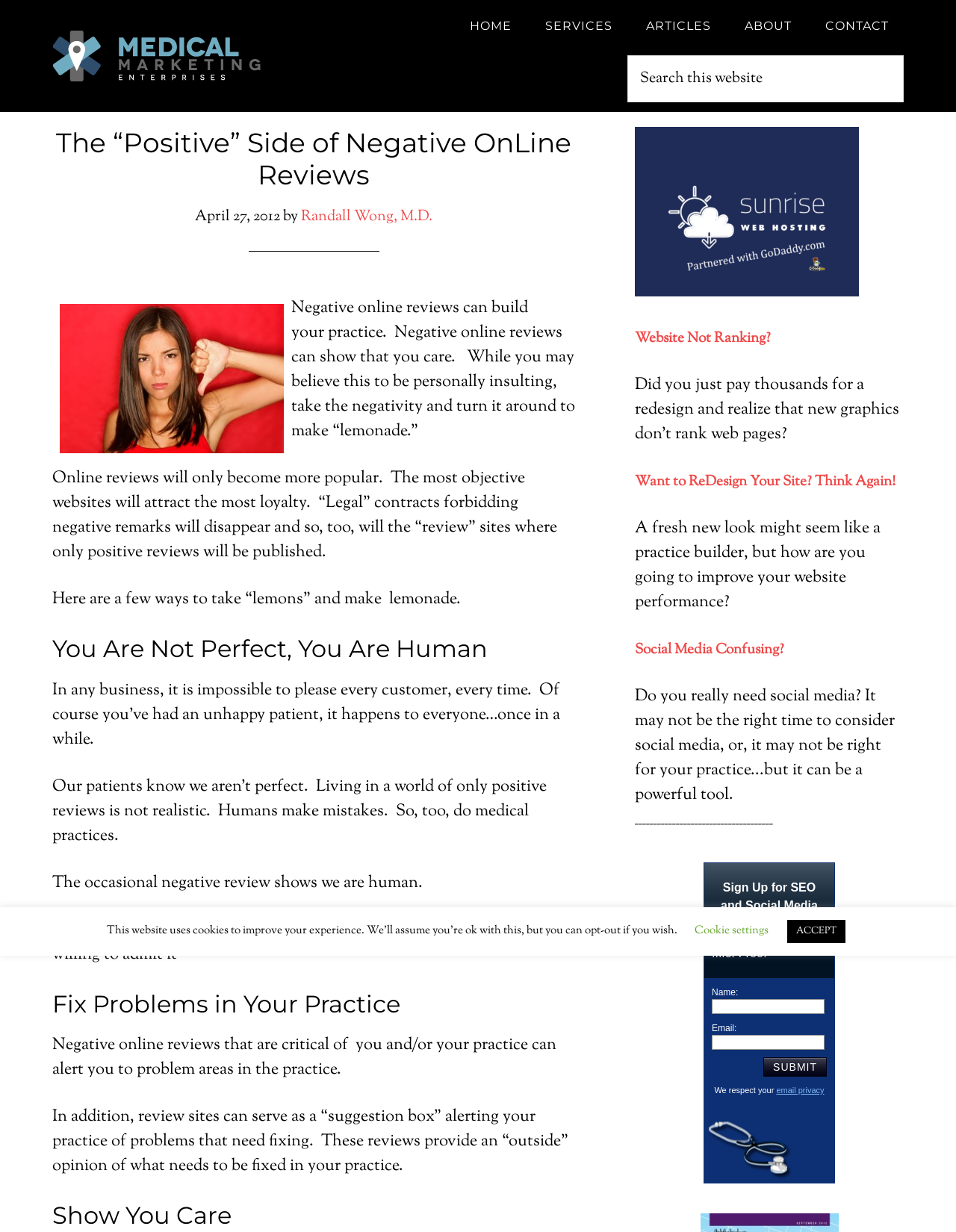Bounding box coordinates must be specified in the format (top-left x, top-left y, bottom-right x, bottom-right y). All values should be floating point numbers between 0 and 1. What are the bounding box coordinates of the UI element described as: email privacy

[0.812, 0.881, 0.862, 0.888]